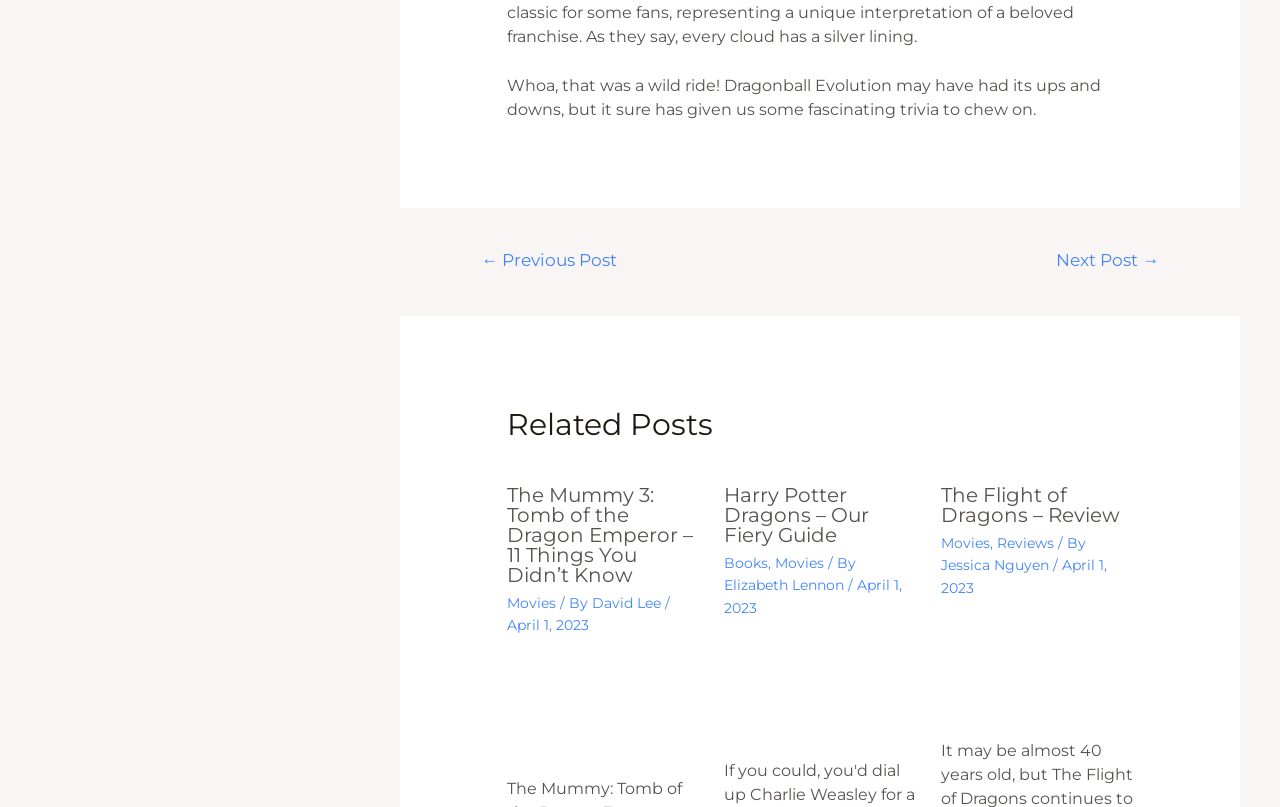Highlight the bounding box coordinates of the element that should be clicked to carry out the following instruction: "Click on the 'Next Post' link". The coordinates must be given as four float numbers ranging from 0 to 1, i.e., [left, top, right, bottom].

[0.805, 0.3, 0.926, 0.349]